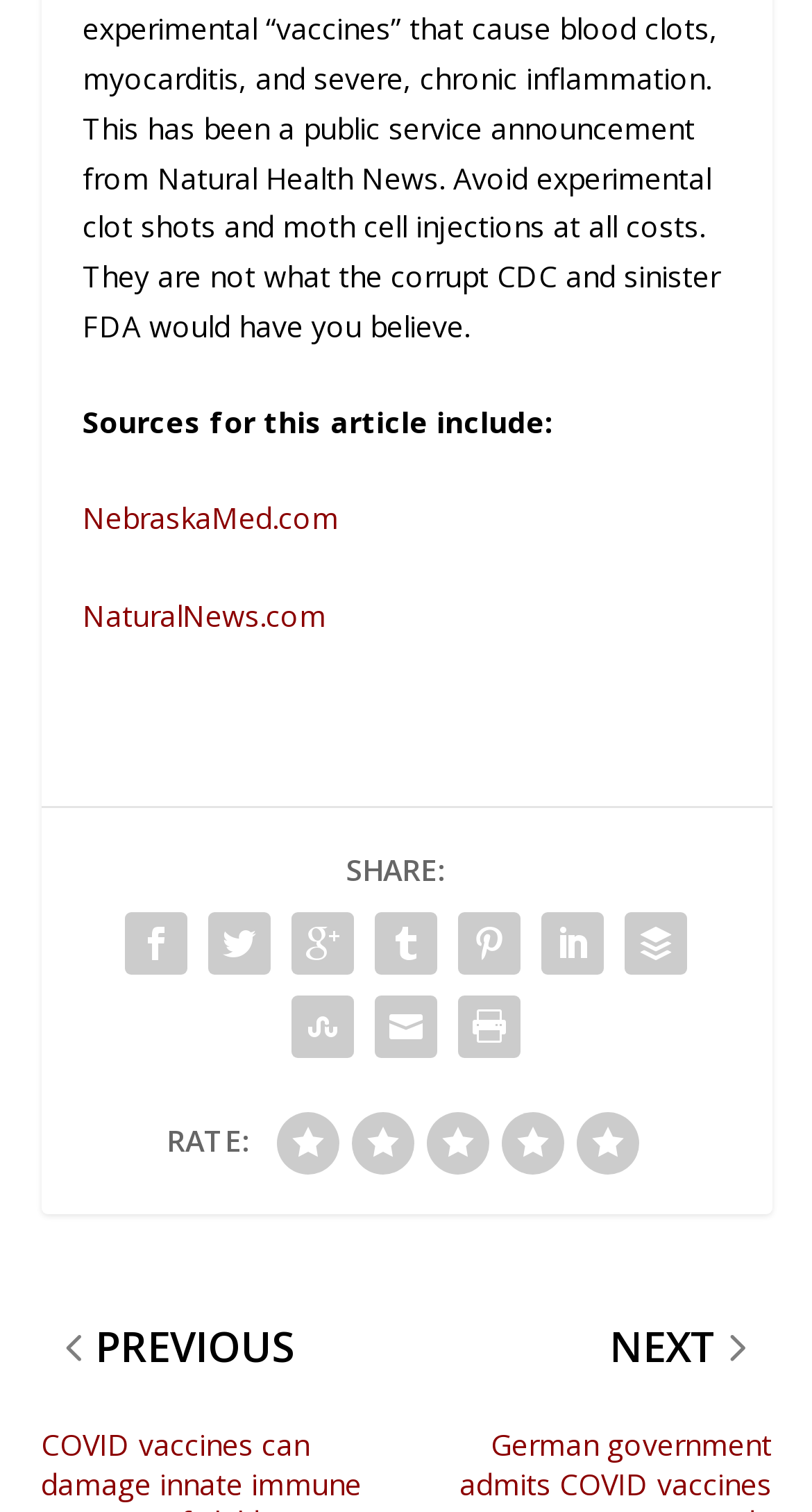What is the position of the 'RATE:' text?
Refer to the screenshot and deliver a thorough answer to the question presented.

The 'RATE:' text is located at the bottom of the webpage, with a bounding box coordinate of [0.205, 0.741, 0.308, 0.768], indicating that it is positioned vertically below other elements on the webpage.